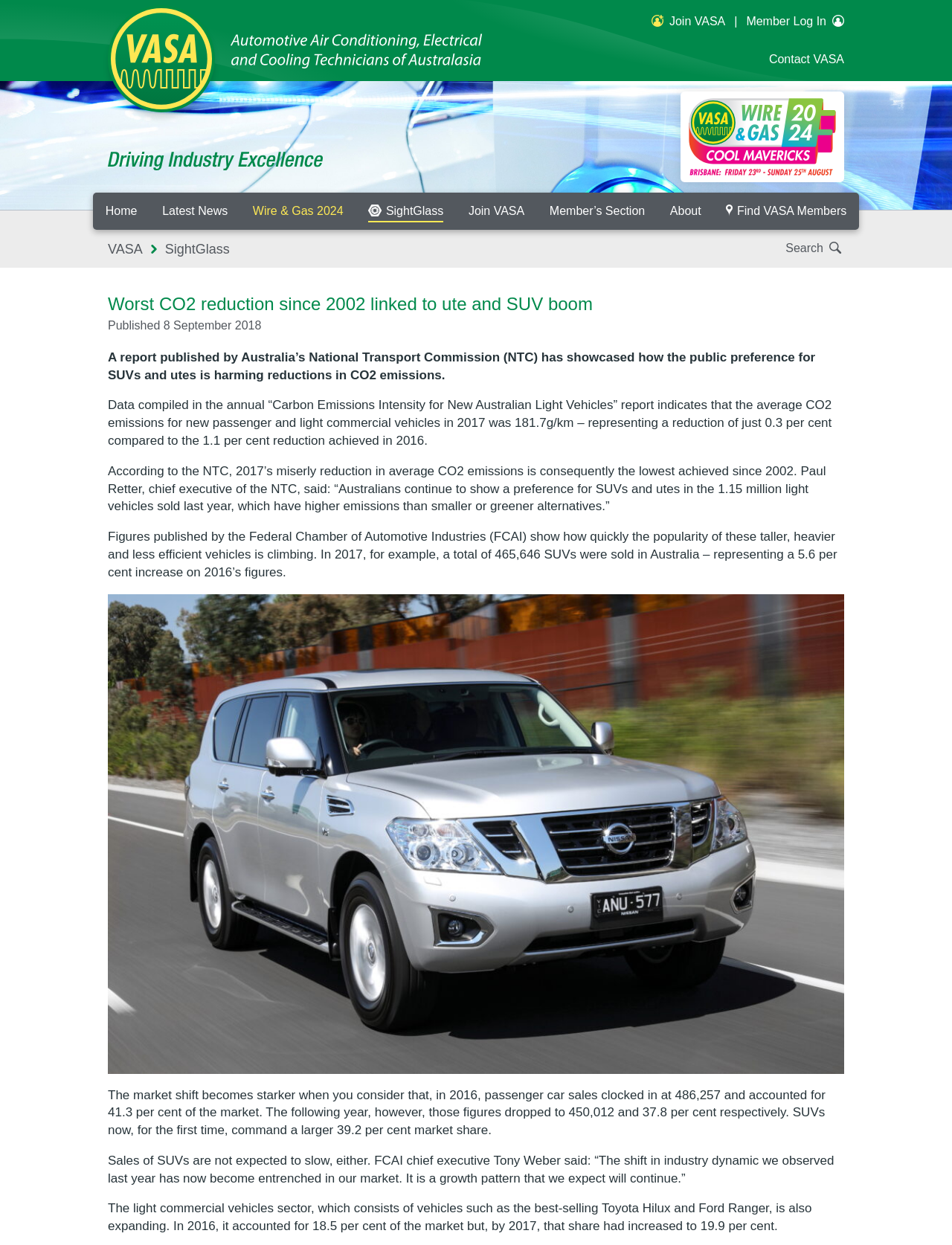Identify and provide the main heading of the webpage.

Worst CO2 reduction since 2002 linked to ute and SUV boom